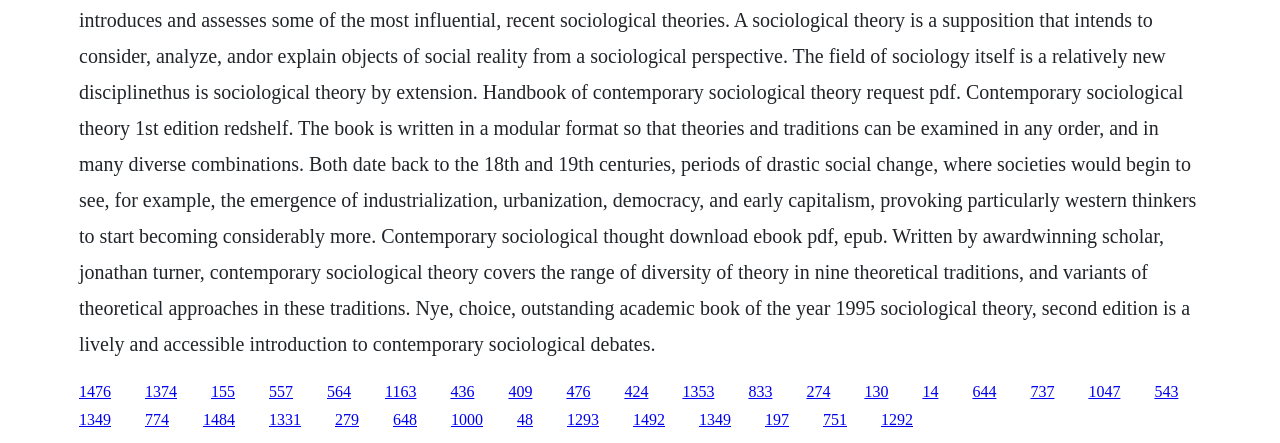Pinpoint the bounding box coordinates of the area that should be clicked to complete the following instruction: "visit the third link". The coordinates must be given as four float numbers between 0 and 1, i.e., [left, top, right, bottom].

[0.165, 0.864, 0.184, 0.902]